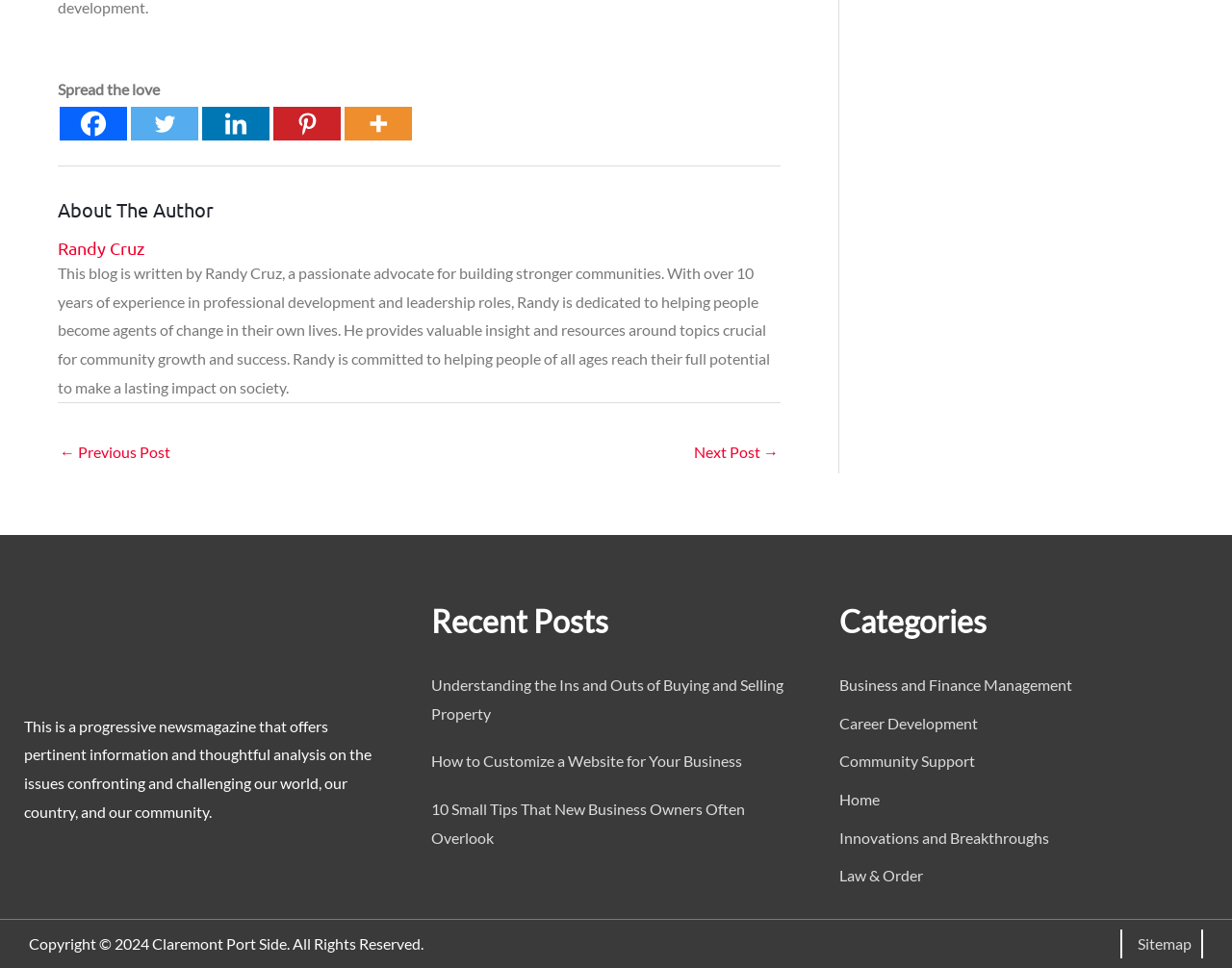Using the description "Law & Order", locate and provide the bounding box of the UI element.

[0.681, 0.895, 0.749, 0.914]